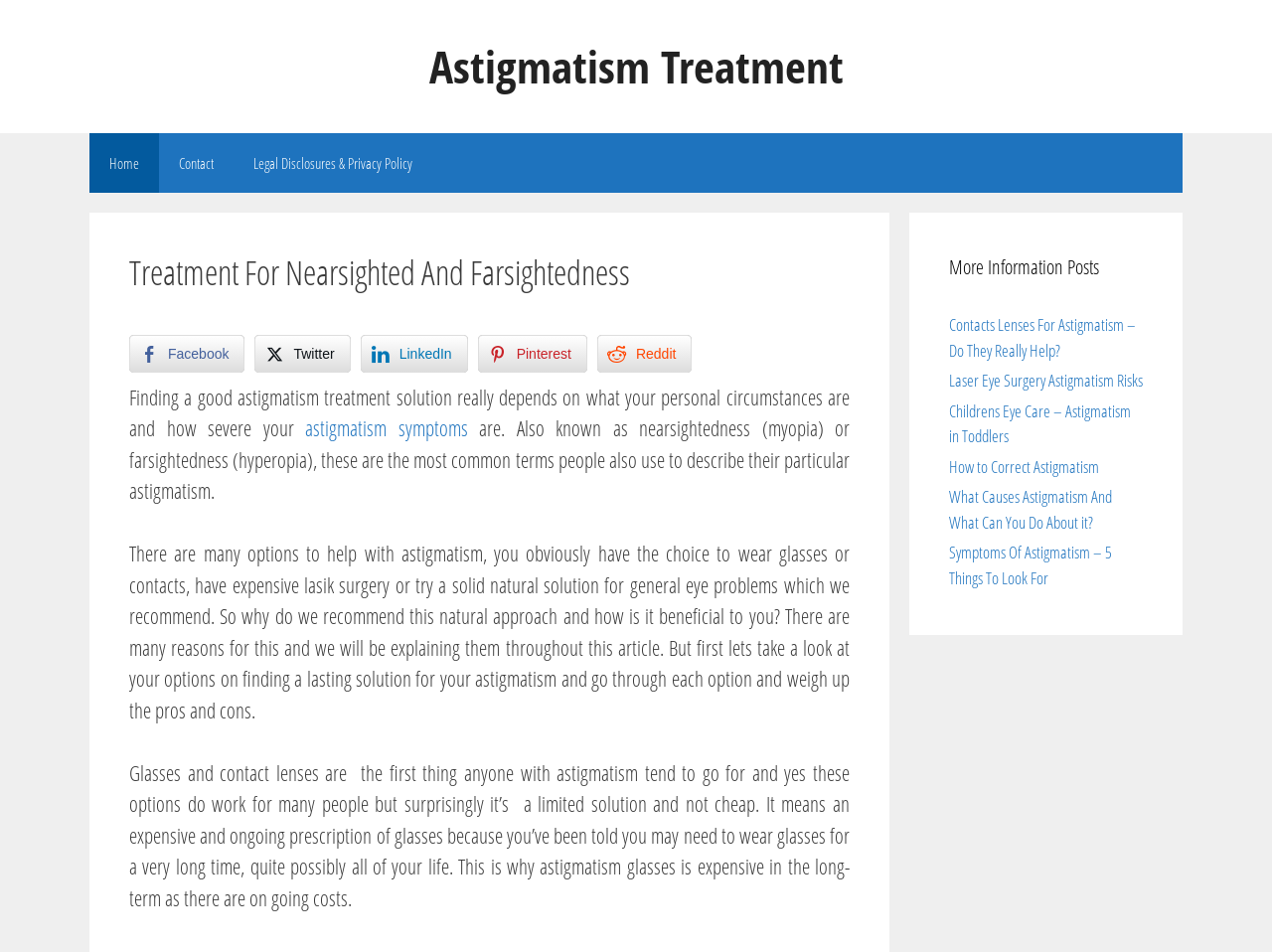Can you look at the image and give a comprehensive answer to the question:
What is the purpose of the buttons at the top of the webpage?

The buttons at the top of the webpage, including Facebook Share, Twitter Share, LinkedIn Share, Pinterest Share, and Reddit Share, are for sharing the webpage content on social media platforms.